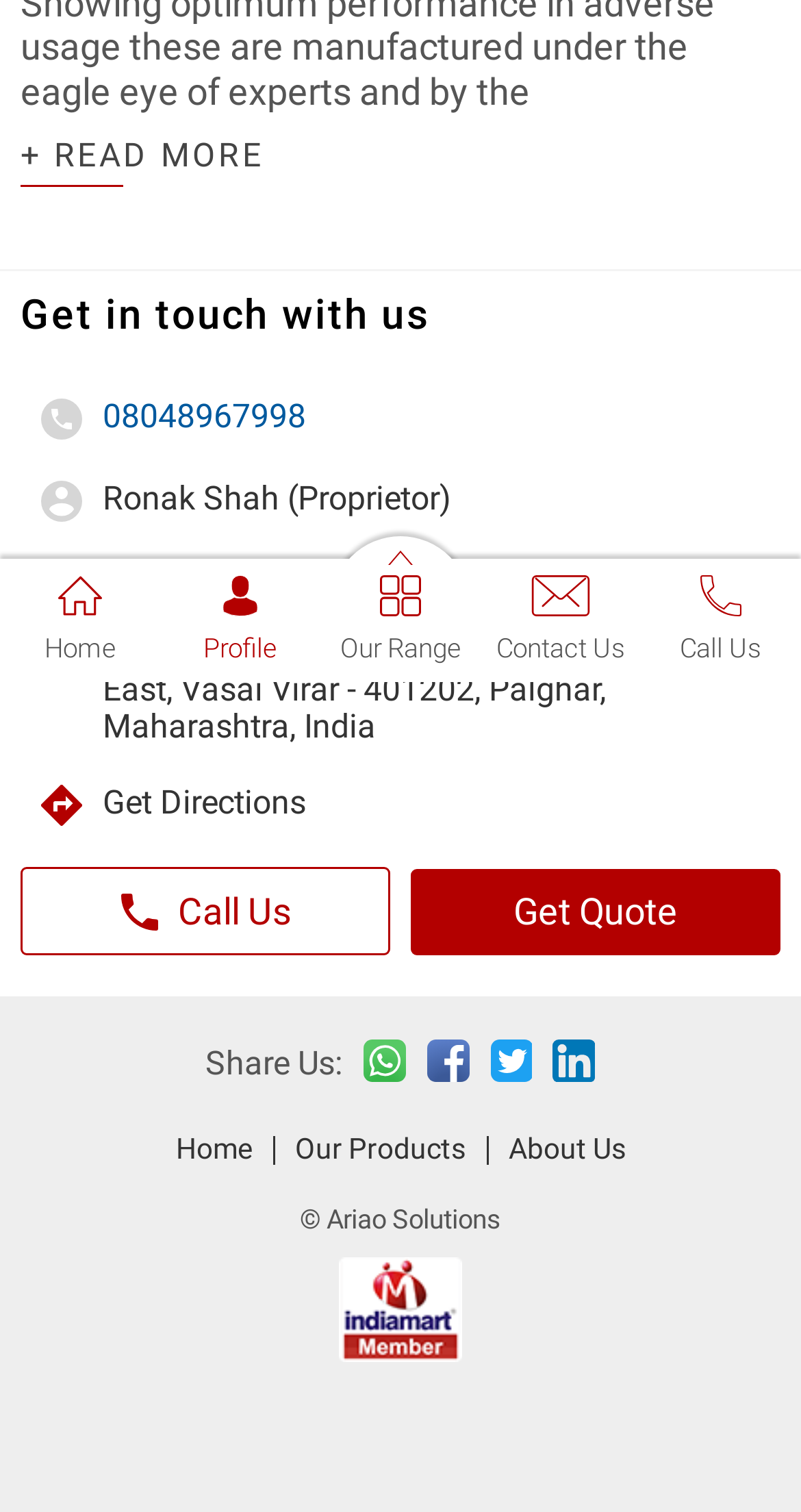Bounding box coordinates are given in the format (top-left x, top-left y, bottom-right x, bottom-right y). All values should be floating point numbers between 0 and 1. Provide the bounding box coordinate for the UI element described as: Call Us

[0.8, 0.37, 1.0, 0.439]